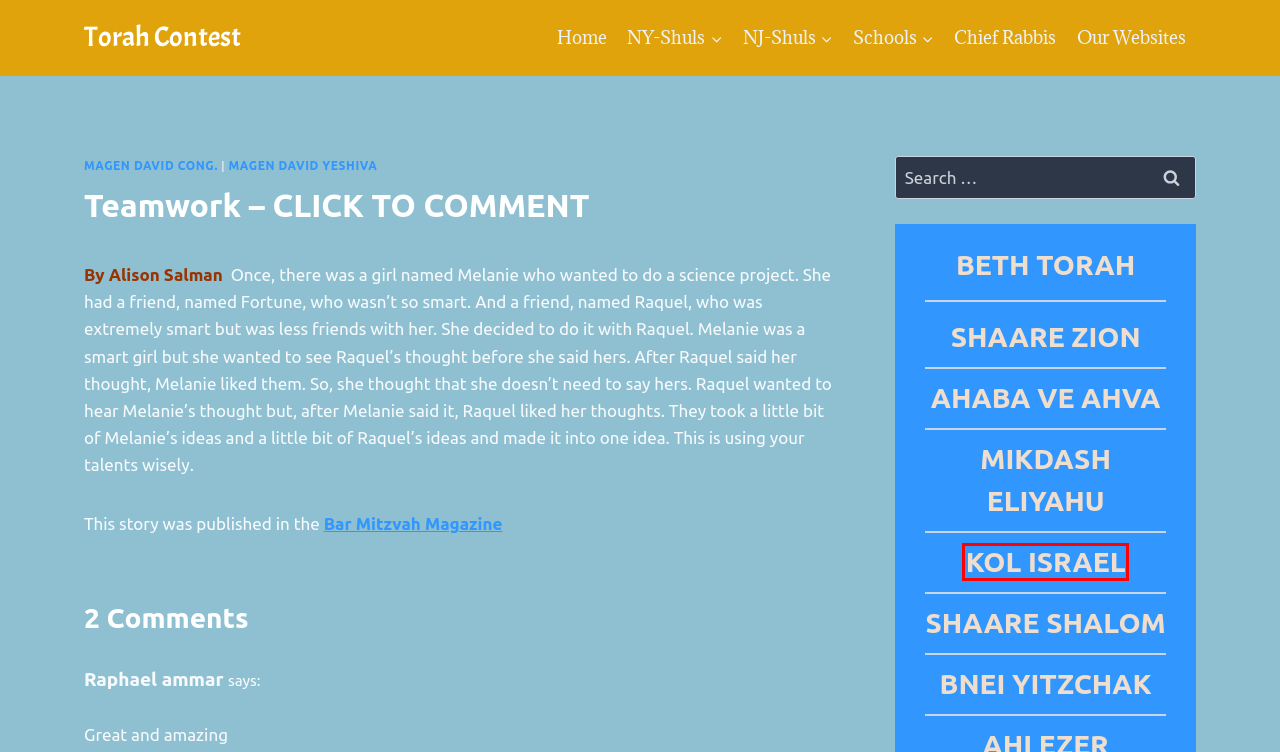You have a screenshot of a webpage with a red bounding box highlighting a UI element. Your task is to select the best webpage description that corresponds to the new webpage after clicking the element. Here are the descriptions:
A. Kol Israel Cong. – Torah Contest
B. Torah Contest
C. Mikdash Eliyahu Cong. – Torah Contest
D. Honored by Chief Rabbis of Israel – Torah Contest
E. Shaare Zion Cong. – Torah Contest
F. NJ-Shuls – Torah Contest
G. Ahaba Ve Ahva Cong. – Torah Contest
H. Schools – Torah Contest

A